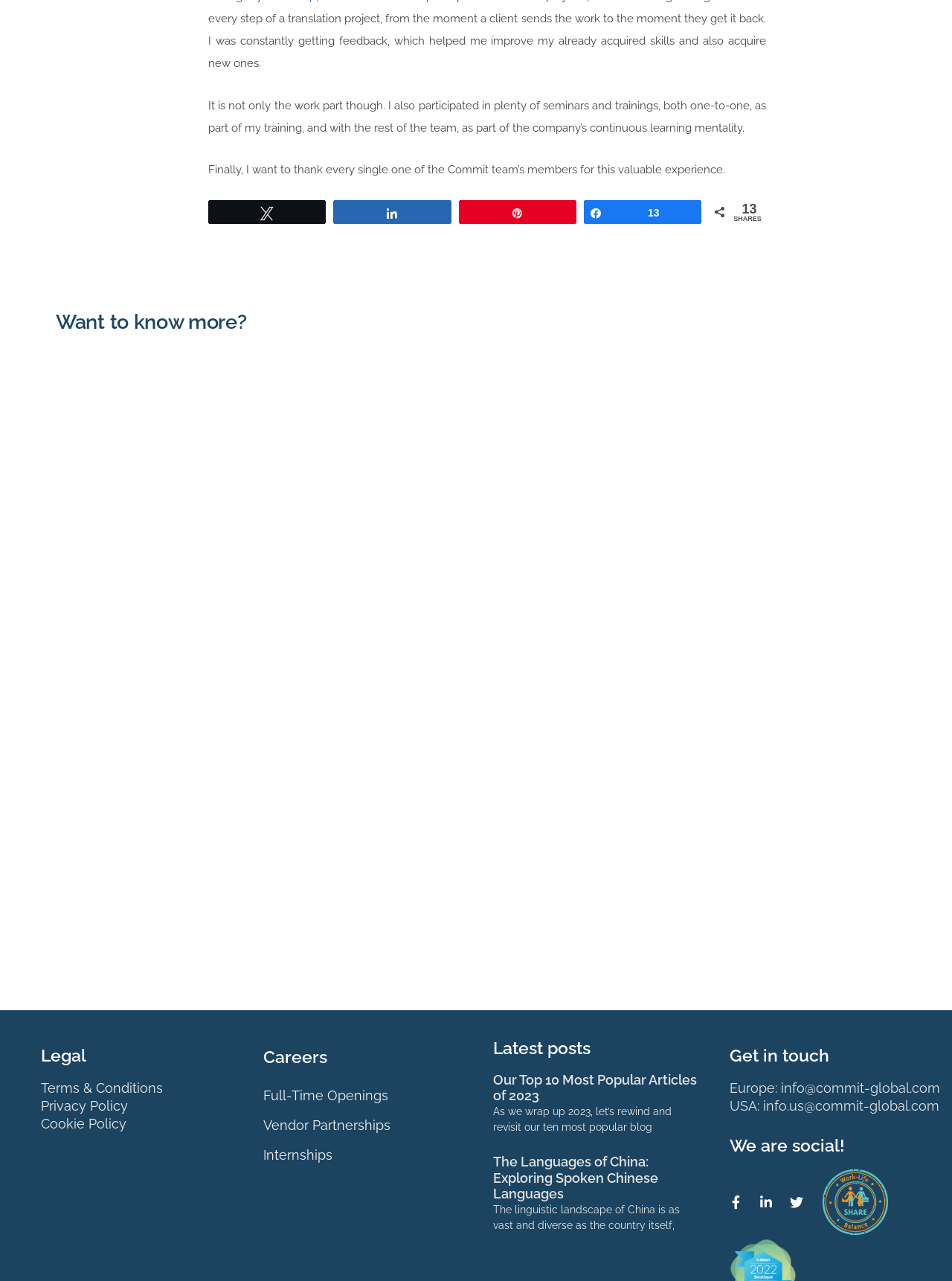Find the UI element described as: "Terms & Conditions" and predict its bounding box coordinates. Ensure the coordinates are four float numbers between 0 and 1, [left, top, right, bottom].

[0.043, 0.843, 0.171, 0.855]